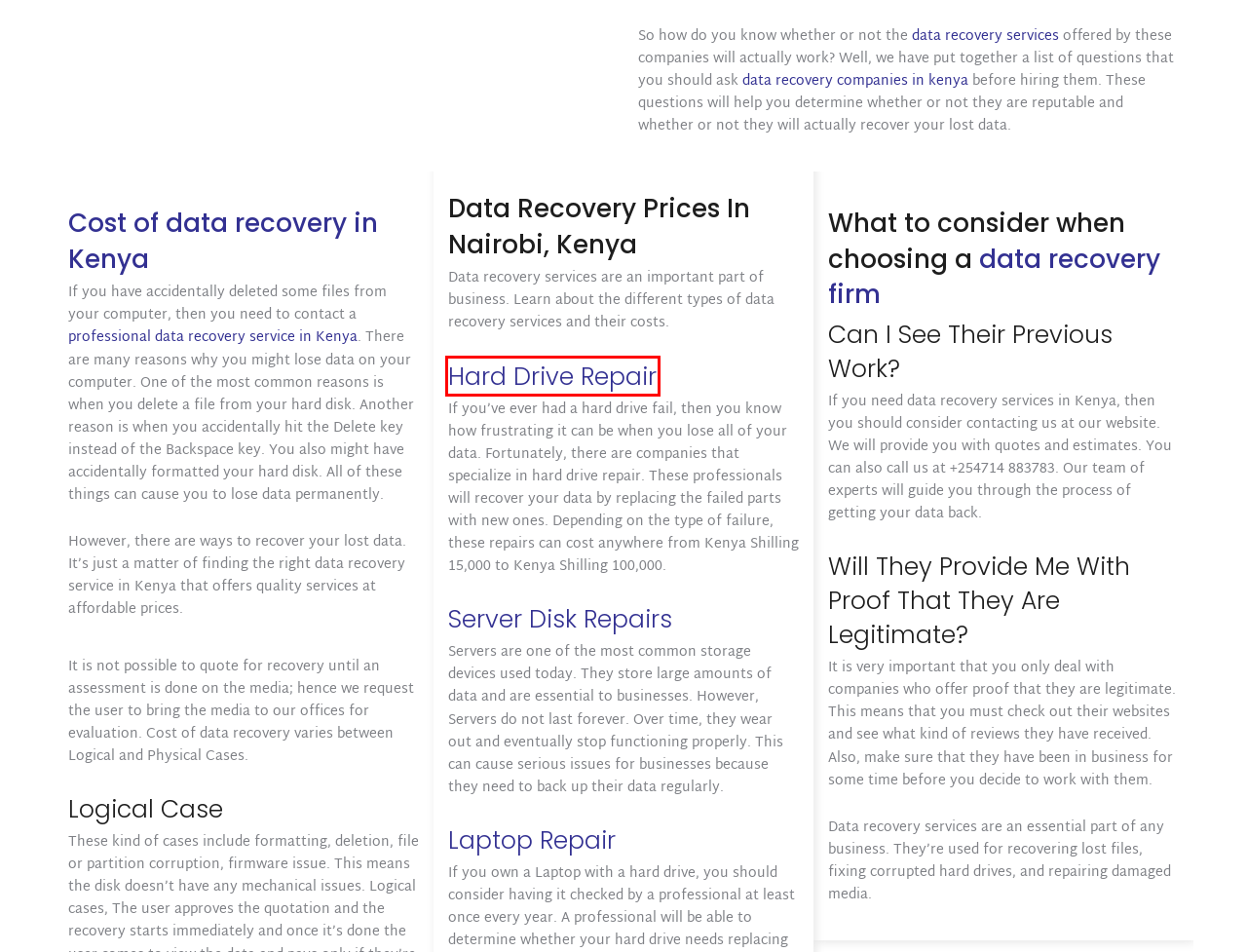Observe the provided screenshot of a webpage with a red bounding box around a specific UI element. Choose the webpage description that best fits the new webpage after you click on the highlighted element. These are your options:
A. Digital Forensics & Cyber Security Kenya | East Africa Hi Tech Solutions
B. Hard Drive Data Recovery Kenya | Hard Disk Repair Nairobi Kenya
C. Data Recovery Nairobi Kenya: Recover Lost Data Today
D. About Us - East Africa Hi Tech Solutions -Enabling Business Continuity
E. How Much Does It Cost To Recover A Hard Drive in Kenya Nairobi?
F. SAS Data Recovery Kenya, SCSI Data Recovery Kenya, Nairobi
G. Digital Forensics Kenya - East Africa Hi Tech Solutions
H. Data Recovery Nairobi Kenya Contacts - East Africa Hi Tech Solutions

B